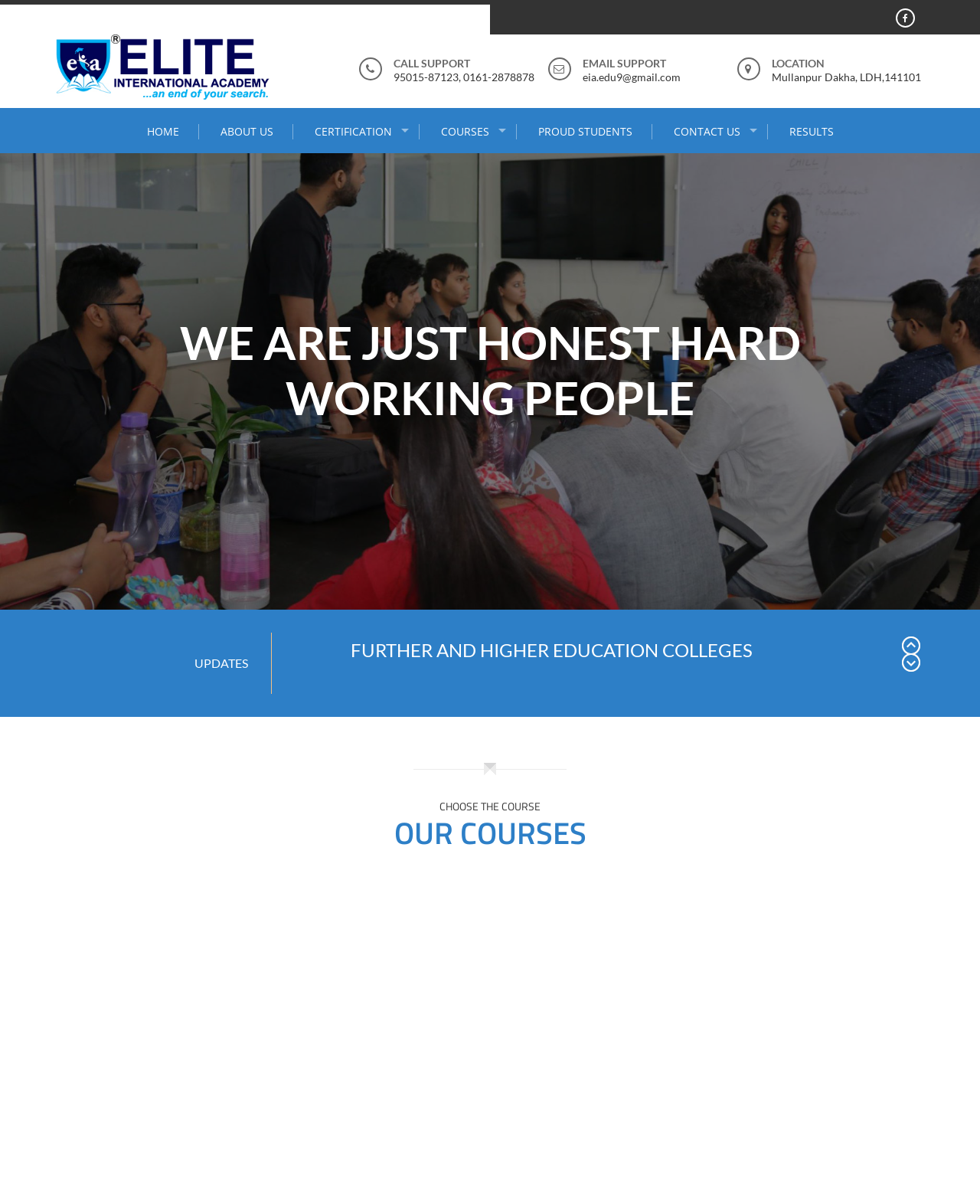What is the name of the academy?
Can you give a detailed and elaborate answer to the question?

The name of the academy can be found in the top-left corner of the webpage, where it is written as 'EIA STUDIES' in bold font, and also as the text of an image element.